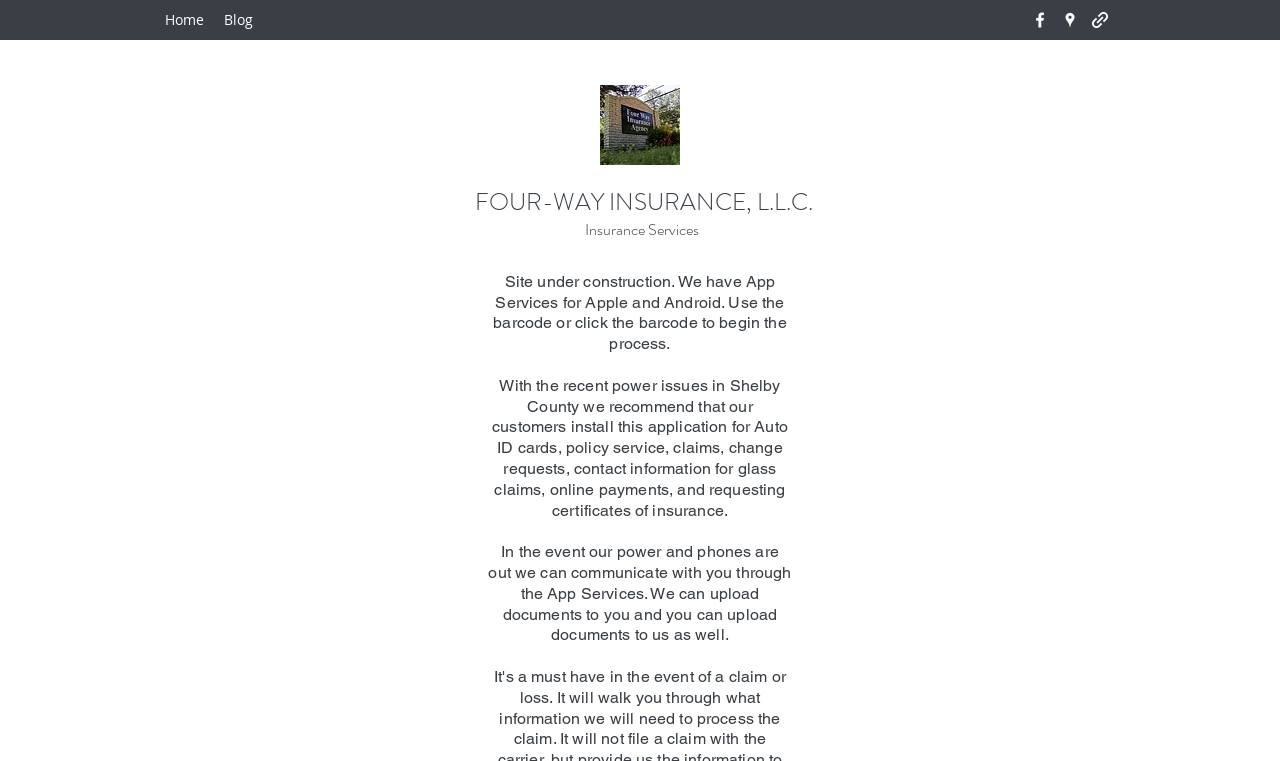What is the purpose of the App Services?
Could you answer the question in a detailed manner, providing as much information as possible?

I found the purpose of the App Services by reading the StaticText element that mentions the App Services and its features, such as Auto ID cards, policy service, claims, and more.